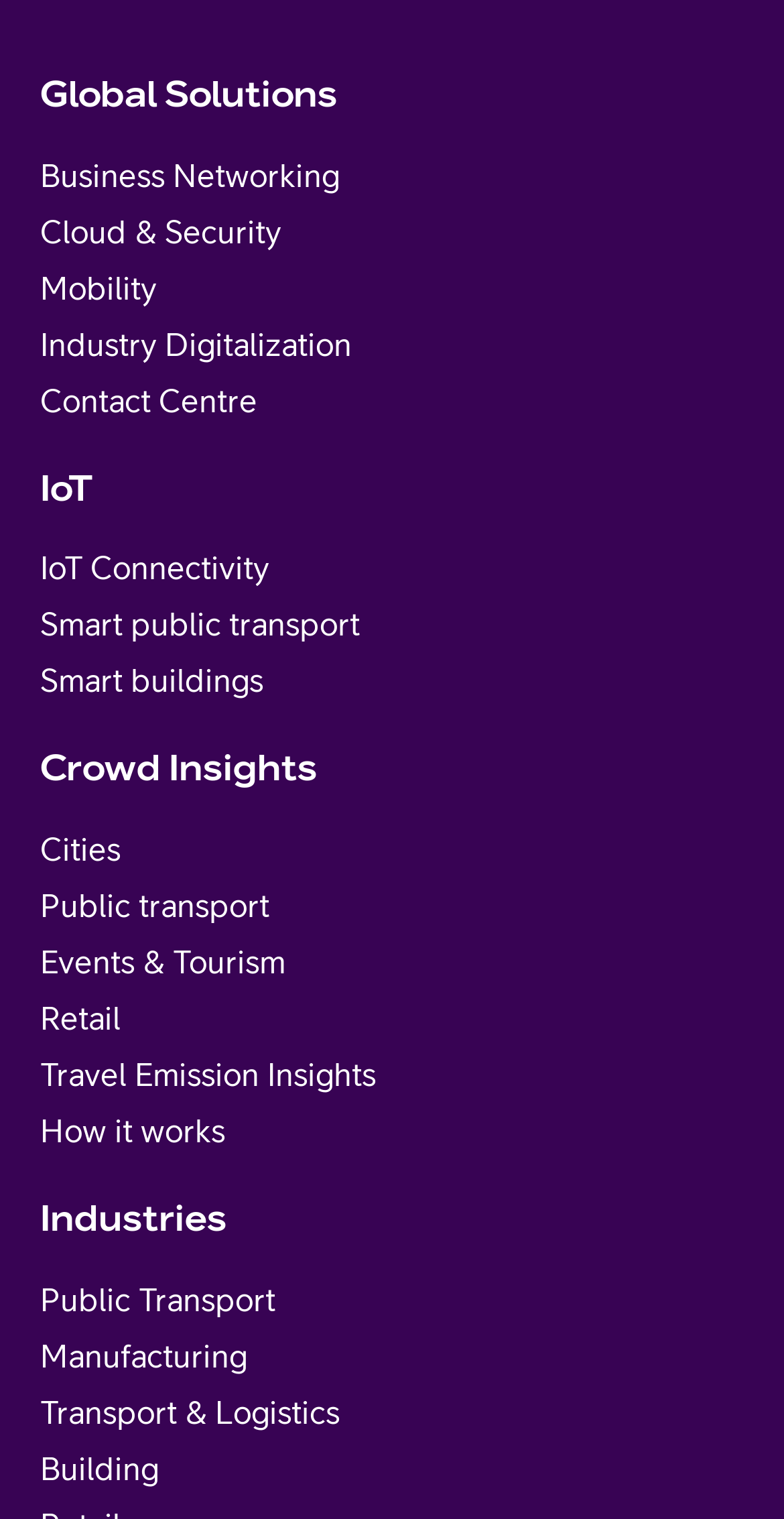Predict the bounding box coordinates of the UI element that matches this description: "Industries". The coordinates should be in the format [left, top, right, bottom] with each value between 0 and 1.

[0.051, 0.789, 0.949, 0.817]